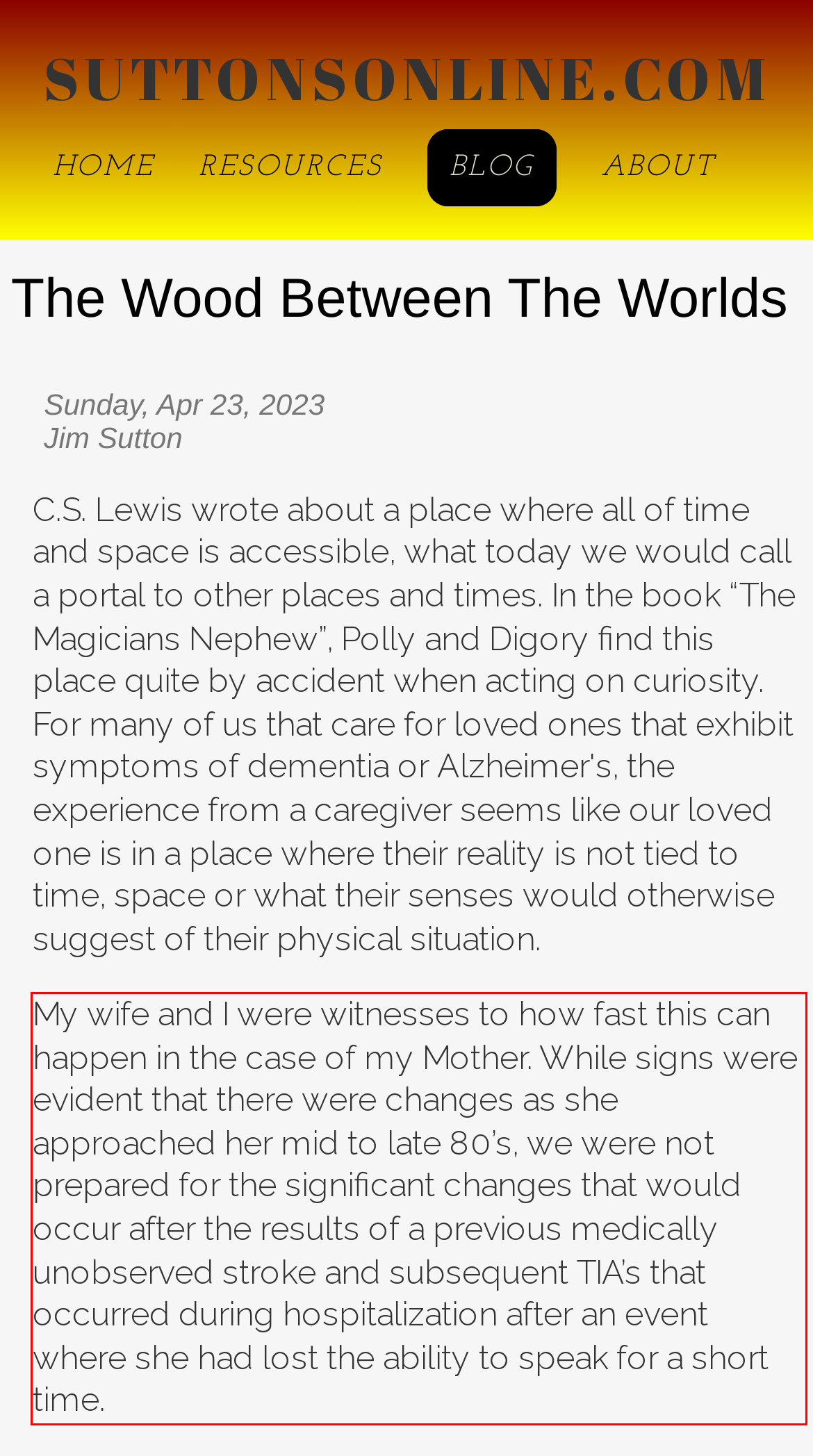In the given screenshot, locate the red bounding box and extract the text content from within it.

My wife and I were witnesses to how fast this can happen in the case of my Mother. While signs were evident that there were changes as she approached her mid to late 80’s, we were not prepared for the significant changes that would occur after the results of a previous medically unobserved stroke and subsequent TIA’s that occurred during hospitalization after an event where she had lost the ability to speak for a short time.